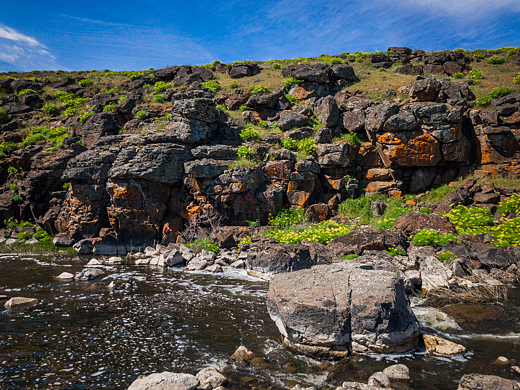What is the terrain like in the foreground?
Using the picture, provide a one-word or short phrase answer.

Rugged, rocky